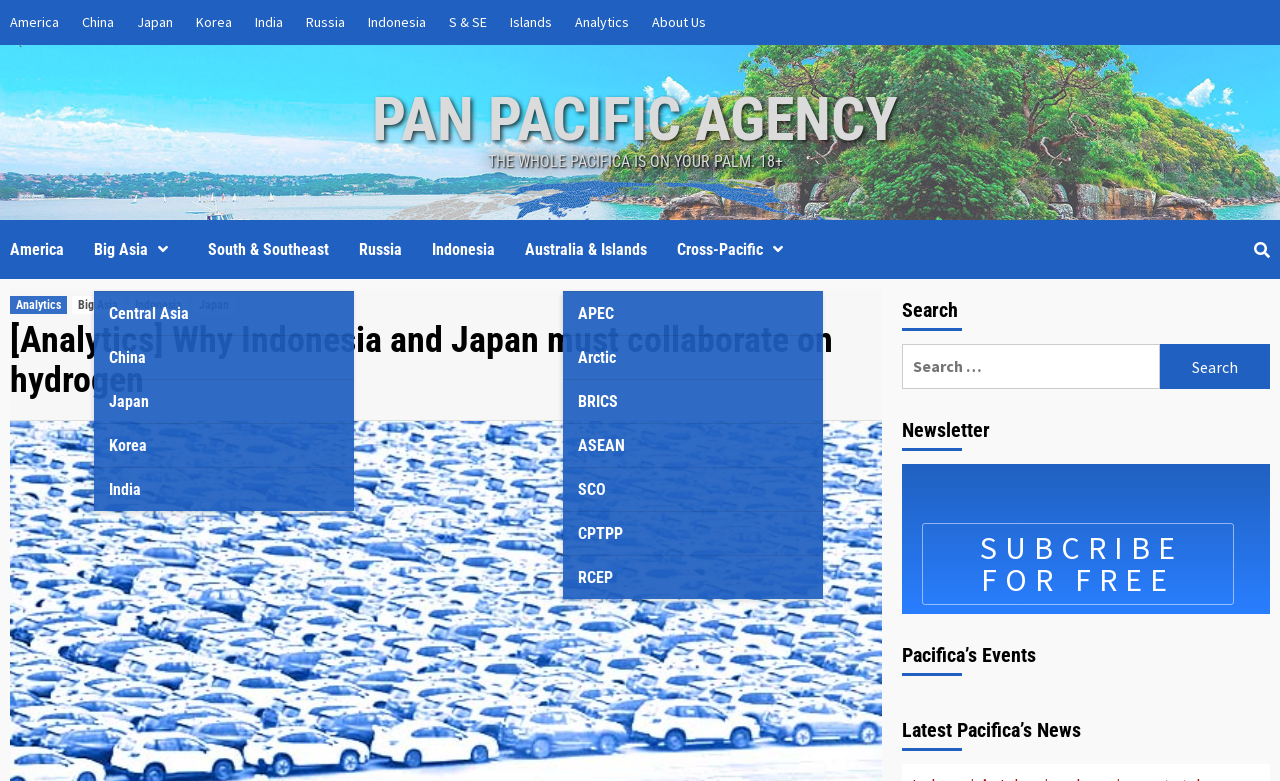Please provide the bounding box coordinates for the UI element as described: "parent_node: Search for: value="Search"". The coordinates must be four floats between 0 and 1, represented as [left, top, right, bottom].

[0.906, 0.44, 0.992, 0.498]